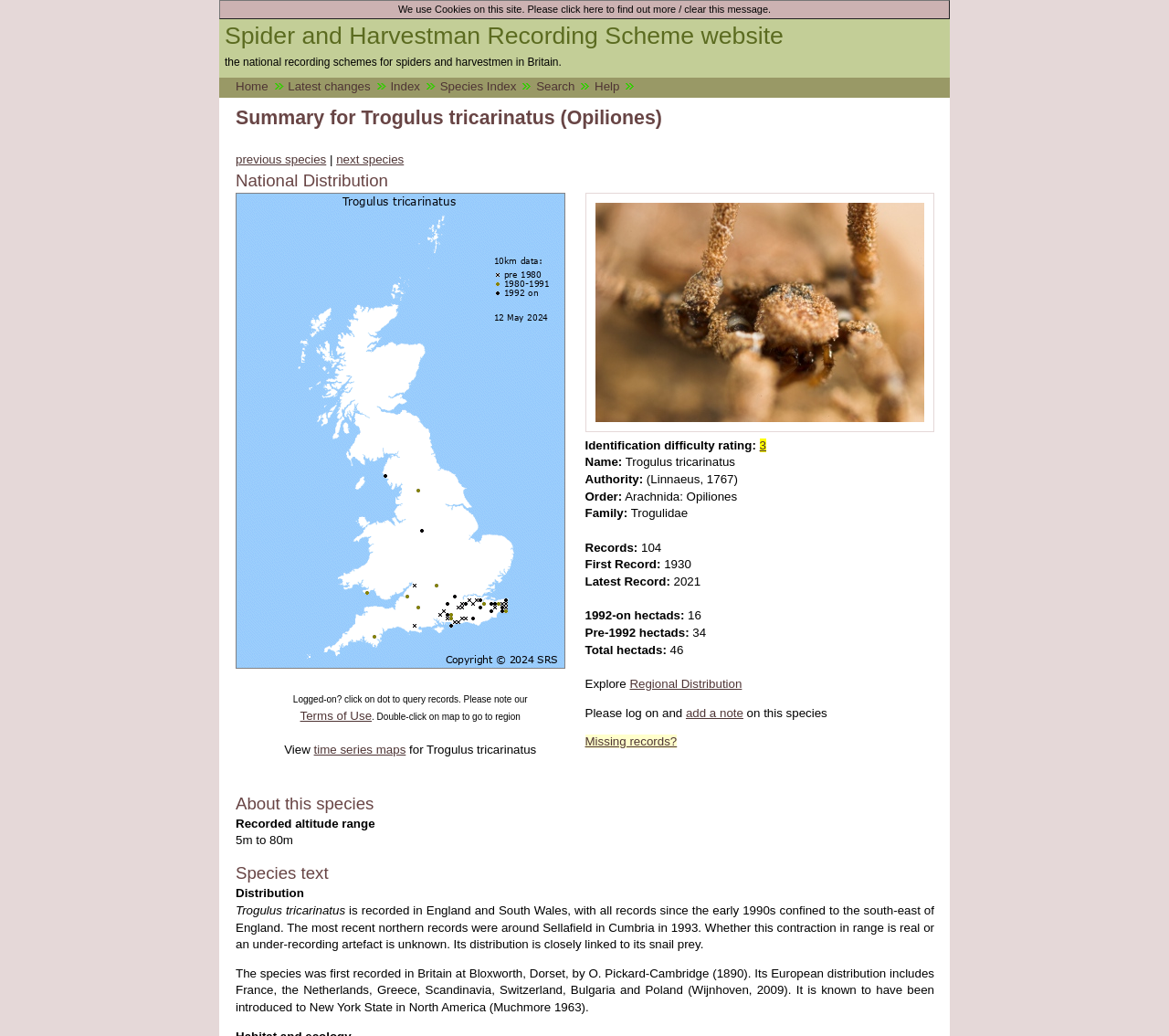Please locate the bounding box coordinates of the region I need to click to follow this instruction: "Click on ABOUT".

None